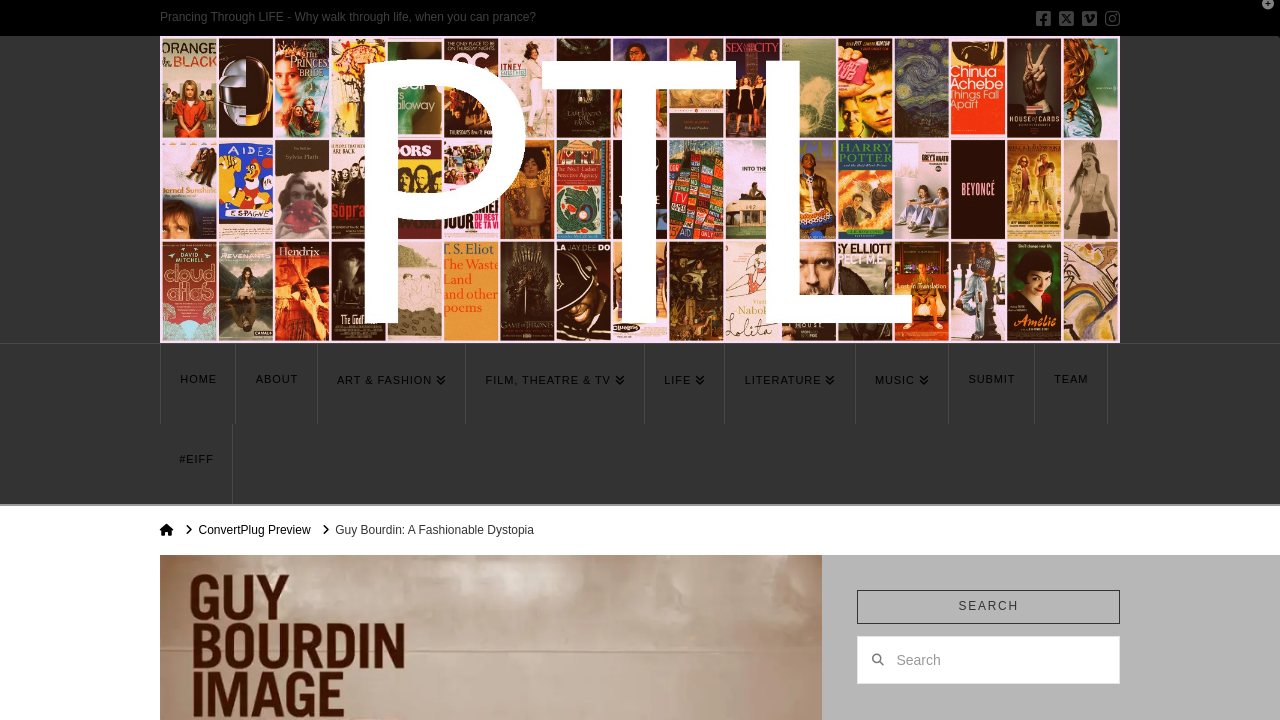Determine the bounding box coordinates of the clickable region to follow the instruction: "Visit Facebook page".

[0.809, 0.014, 0.821, 0.038]